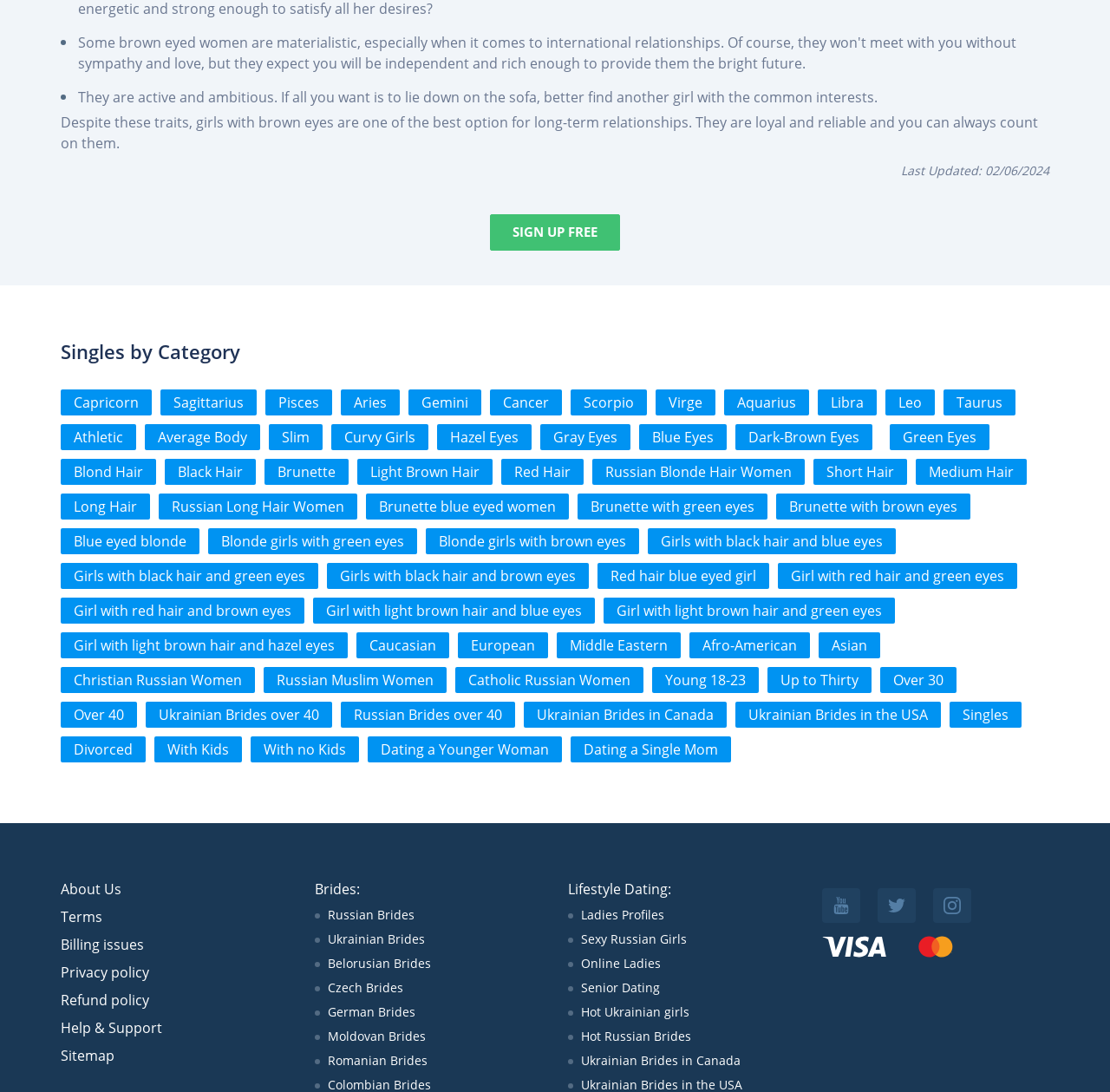Based on the image, provide a detailed response to the question:
What is the last updated date of the webpage?

The webpage has a 'Last Updated:' label followed by the date '02/06/2024', which indicates the last updated date of the webpage.